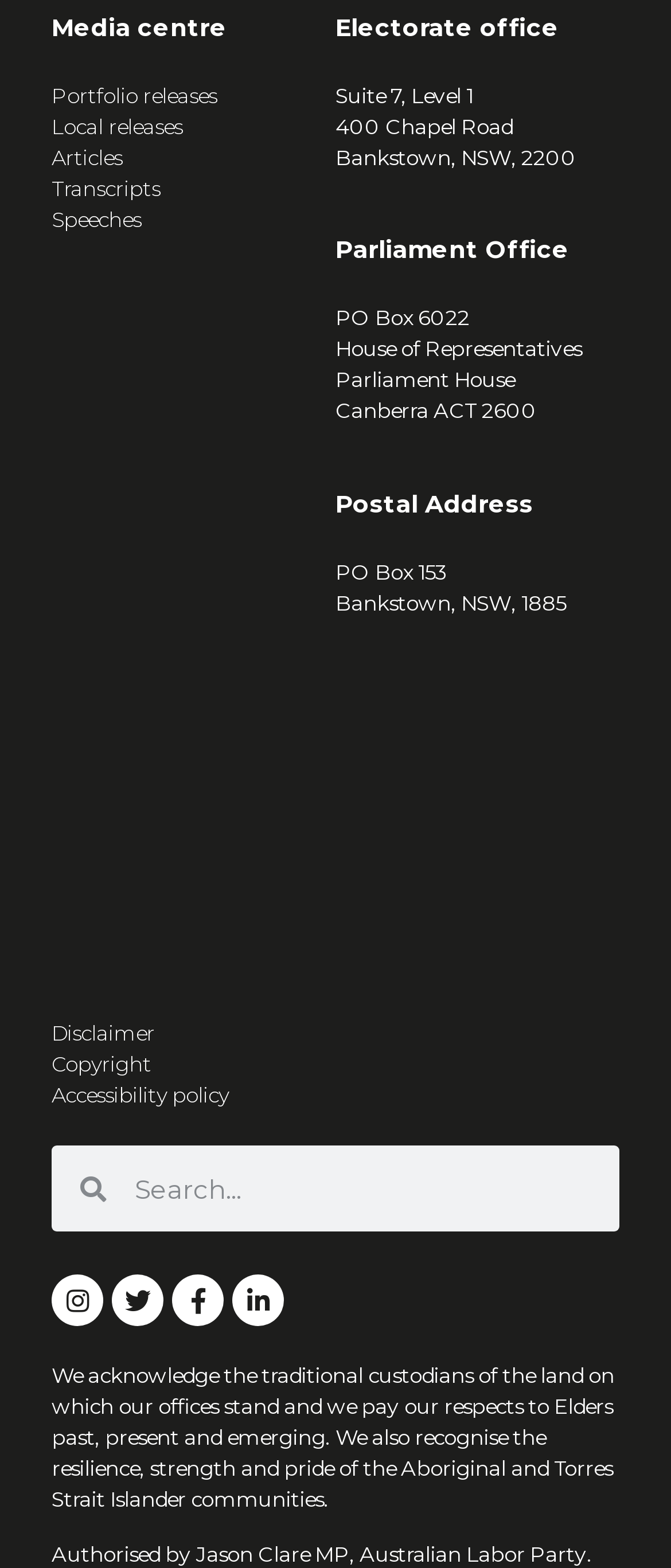Could you find the bounding box coordinates of the clickable area to complete this instruction: "Search for something"?

[0.077, 0.731, 0.923, 0.785]